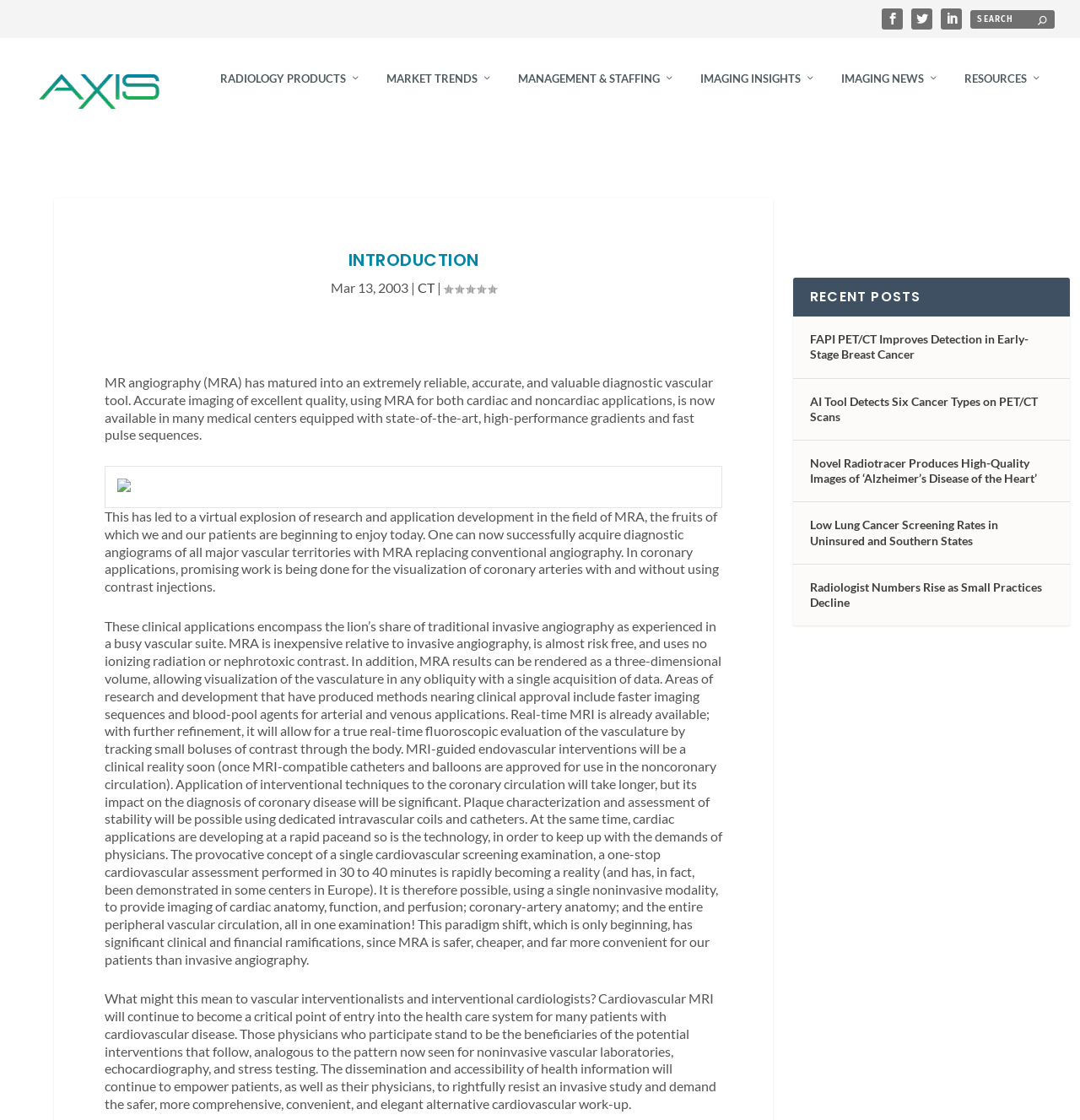Identify the bounding box coordinates of the section to be clicked to complete the task described by the following instruction: "View recent post FAPI PET/CT Improves Detection in Early-Stage Breast Cancer". The coordinates should be four float numbers between 0 and 1, formatted as [left, top, right, bottom].

[0.75, 0.304, 0.975, 0.336]